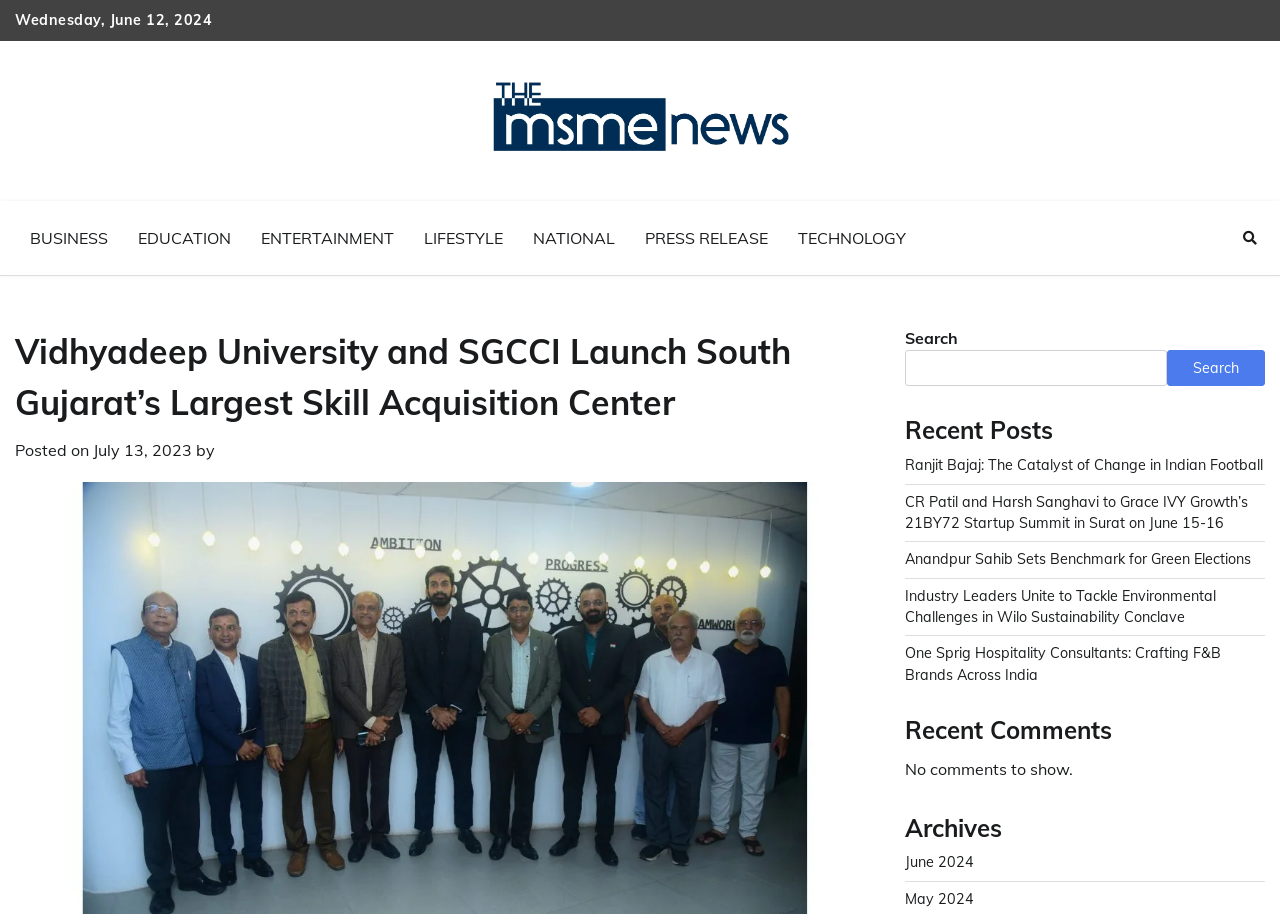Pinpoint the bounding box coordinates of the element to be clicked to execute the instruction: "Search for something".

[0.707, 0.357, 0.988, 0.423]